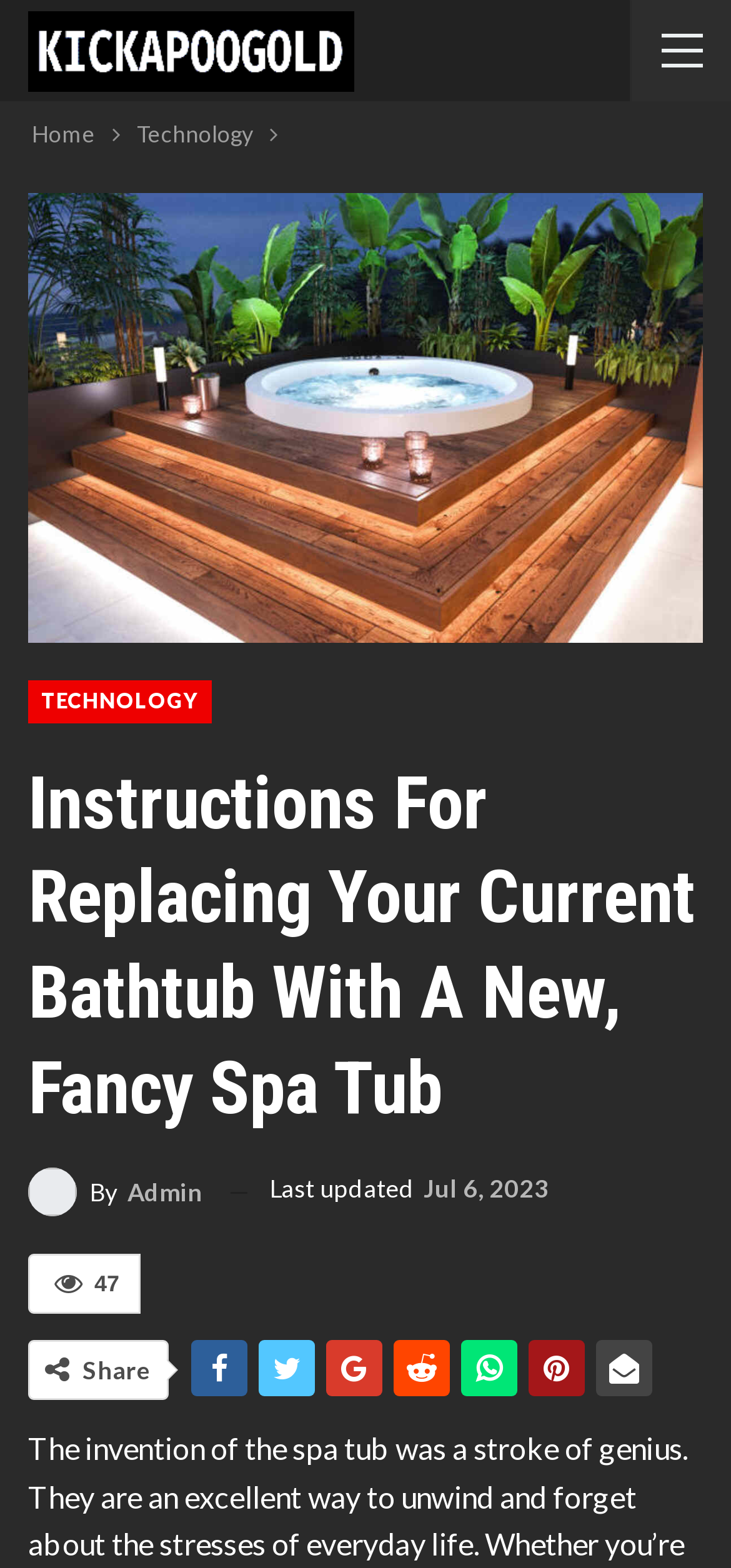Provide a brief response to the question using a single word or phrase: 
What is the topic of the webpage?

Spa Tub